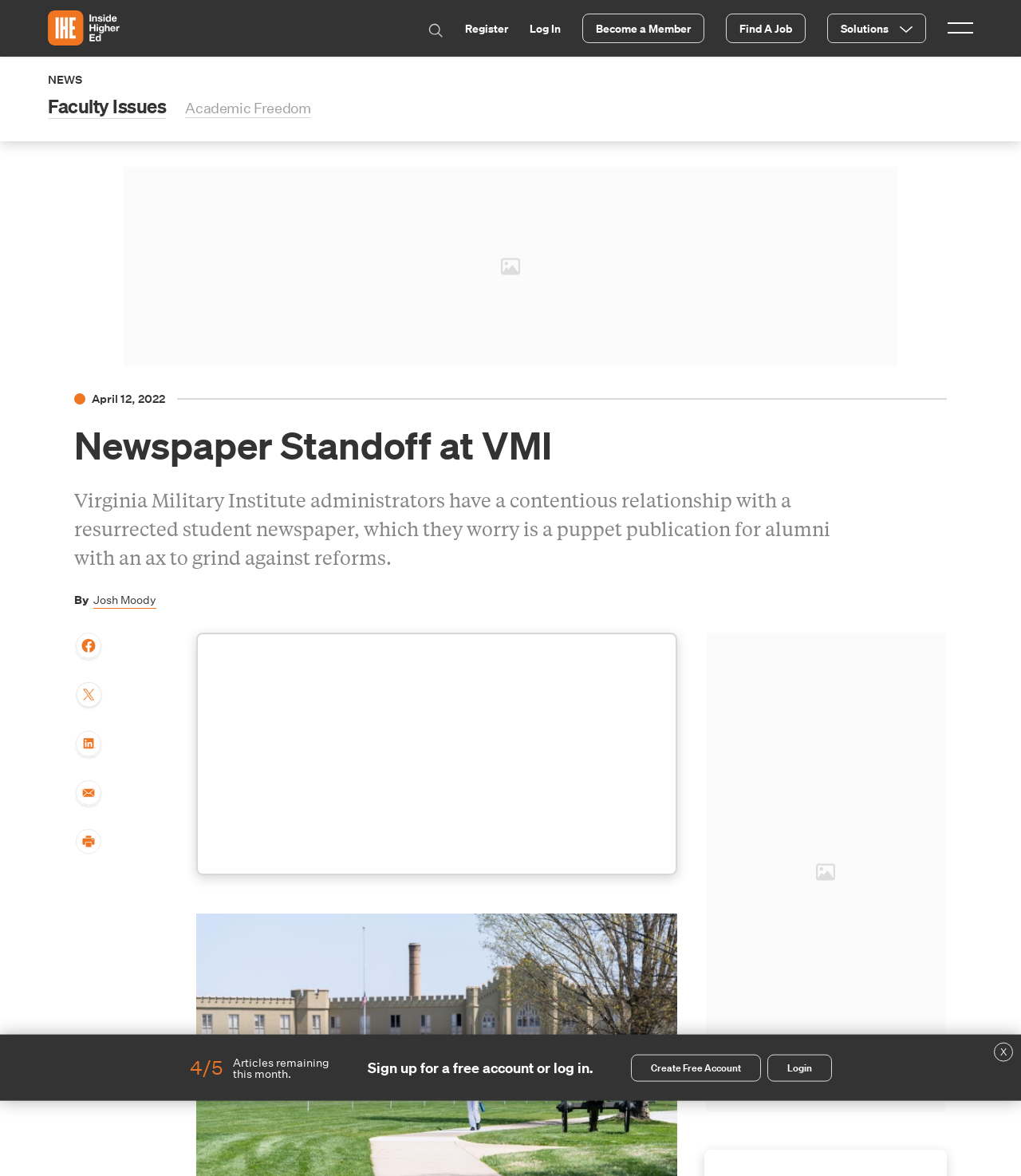Locate the bounding box coordinates of the clickable region to complete the following instruction: "Click on the 'Online Color Prediction Games: A Fun Way to Test Your Intuition' link."

None